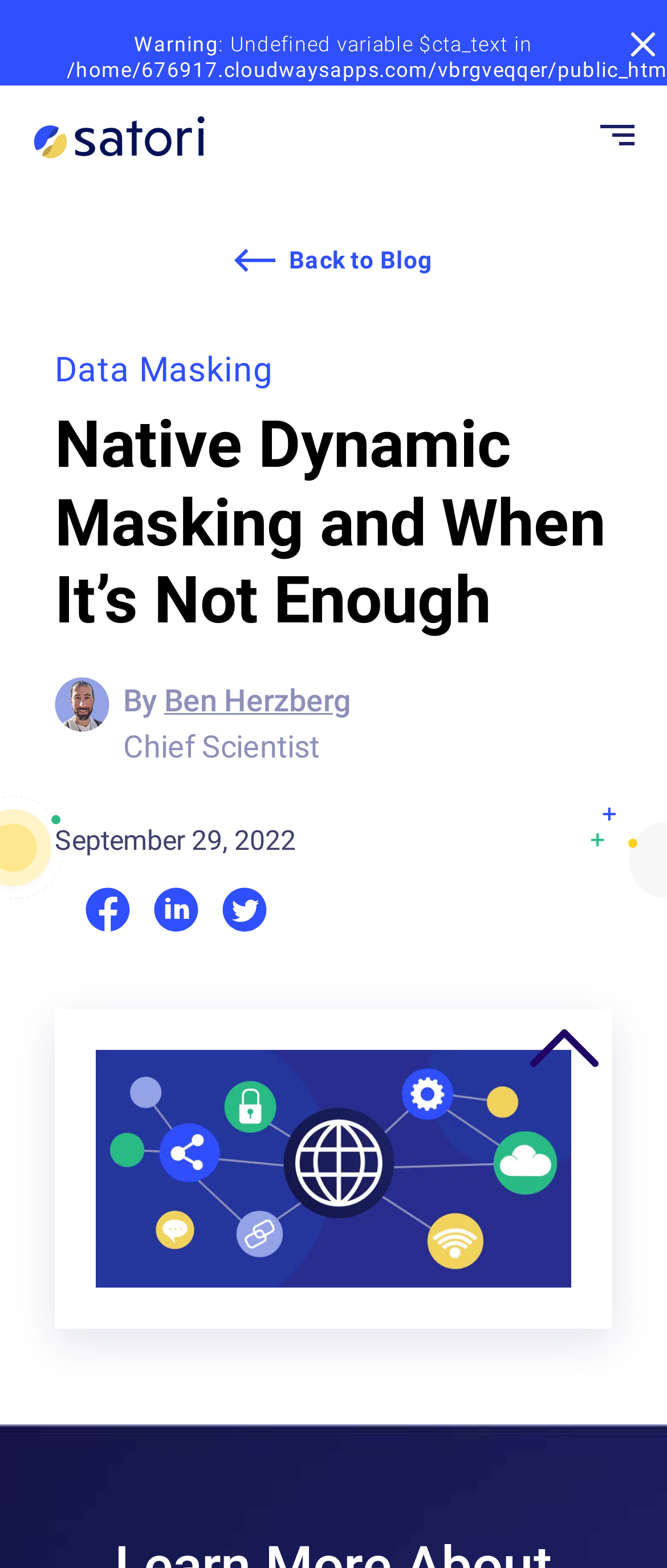Locate the bounding box coordinates of the UI element described by: "parent_node: Product aria-label="Toggle navigation"". Provide the coordinates as four float numbers between 0 and 1, formatted as [left, top, right, bottom].

[0.899, 0.079, 0.95, 0.095]